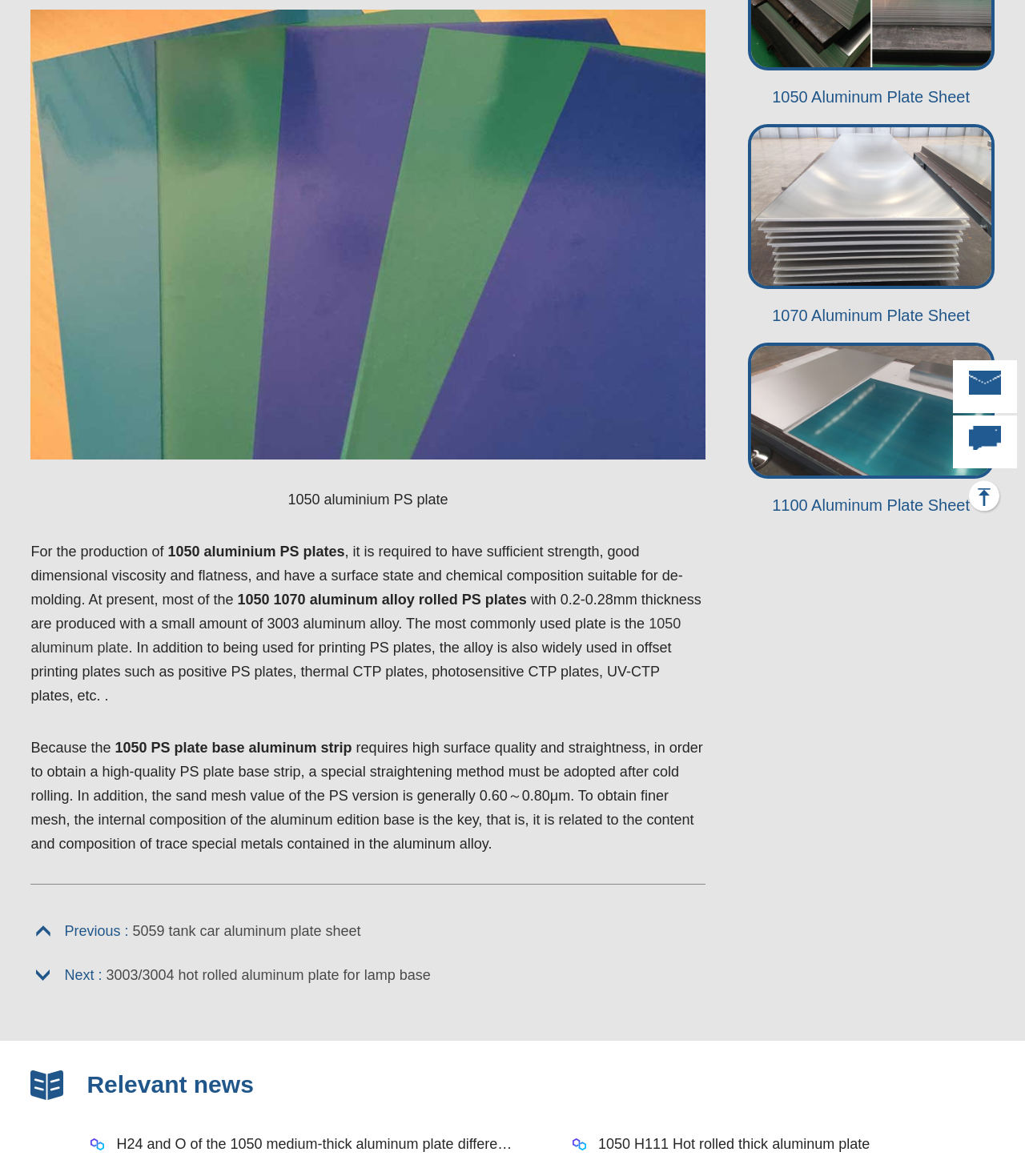Provide the bounding box coordinates of the UI element this sentence describes: "alt="Email"".

[0.93, 0.353, 0.992, 0.398]